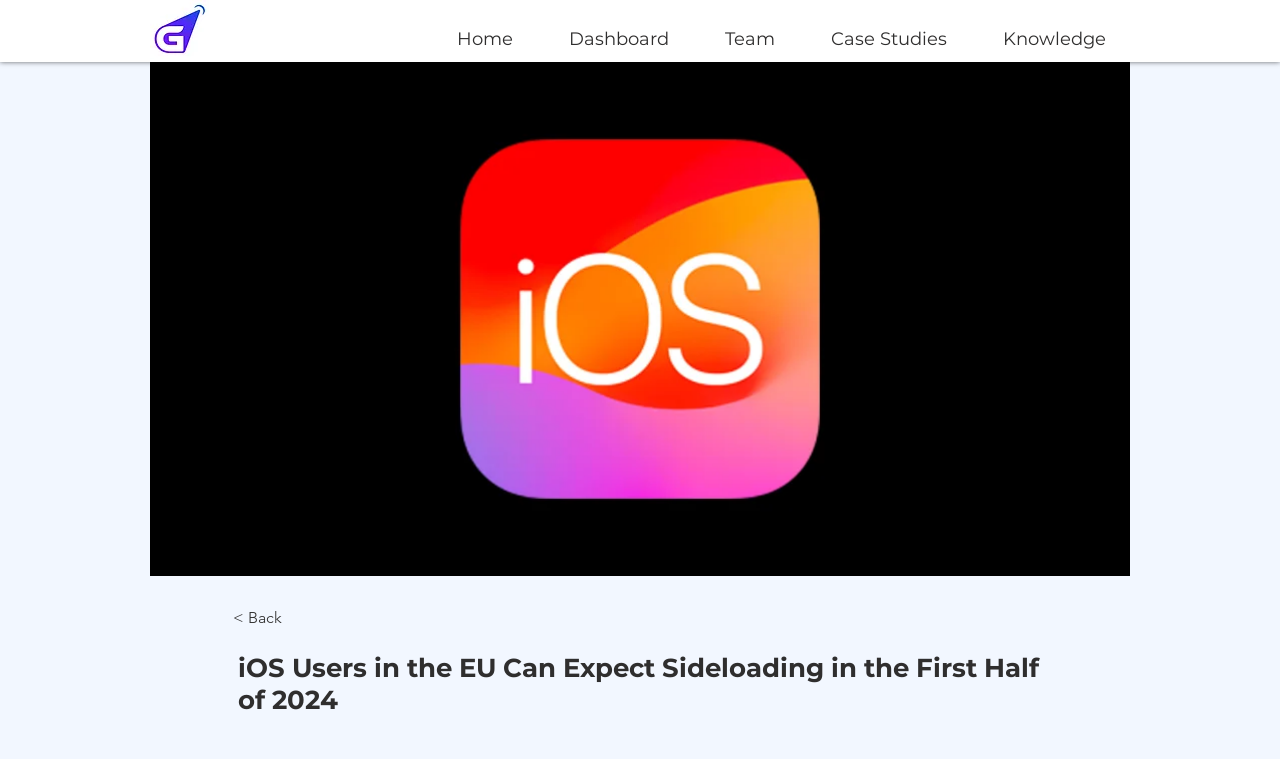Please provide a brief answer to the question using only one word or phrase: 
What is the logo of the website?

Gradient Background